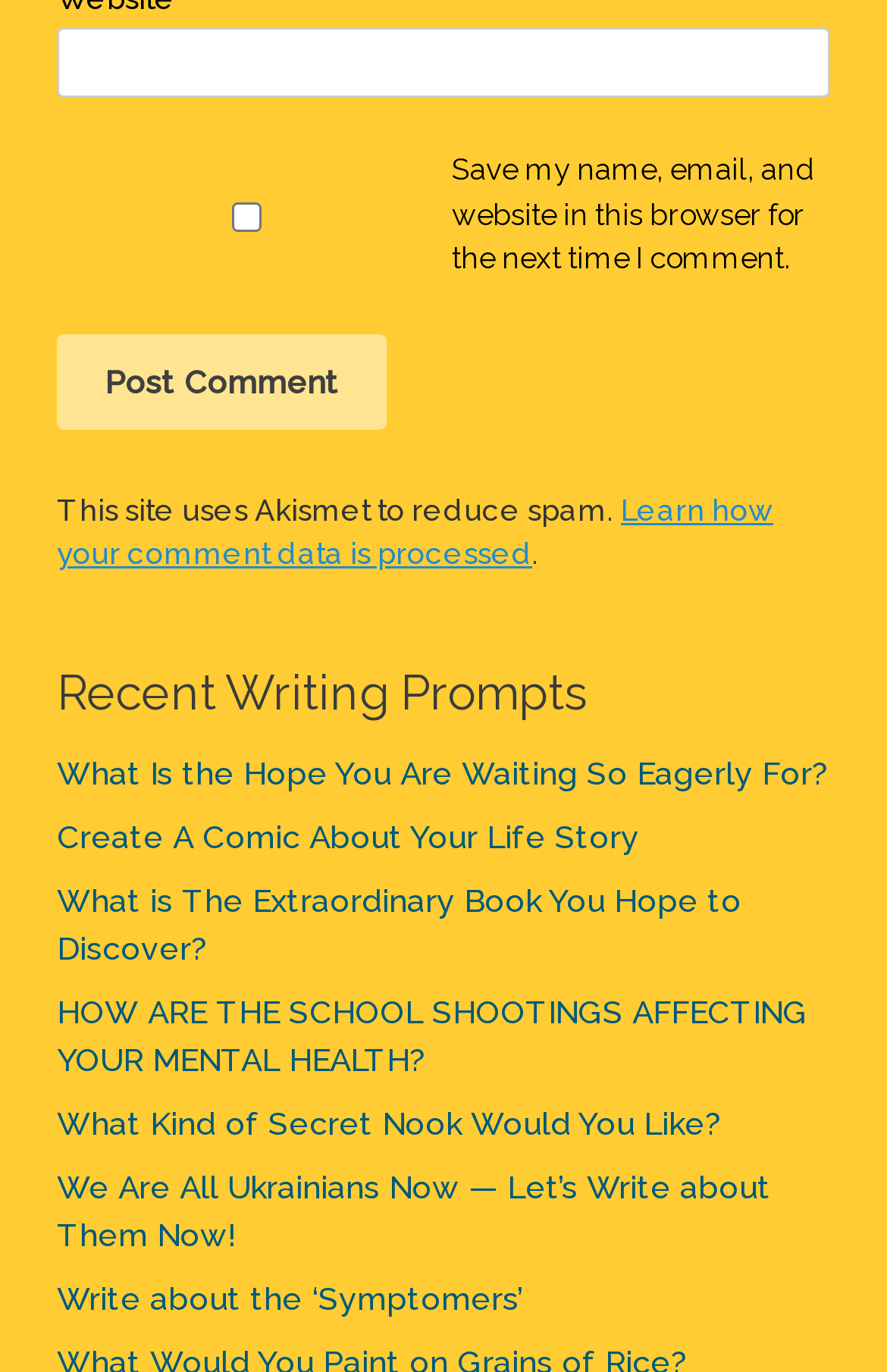Using the details from the image, please elaborate on the following question: What is the website using to reduce spam?

The static text 'This site uses Akismet to reduce spam.' indicates that the website is using Akismet to reduce spam comments.